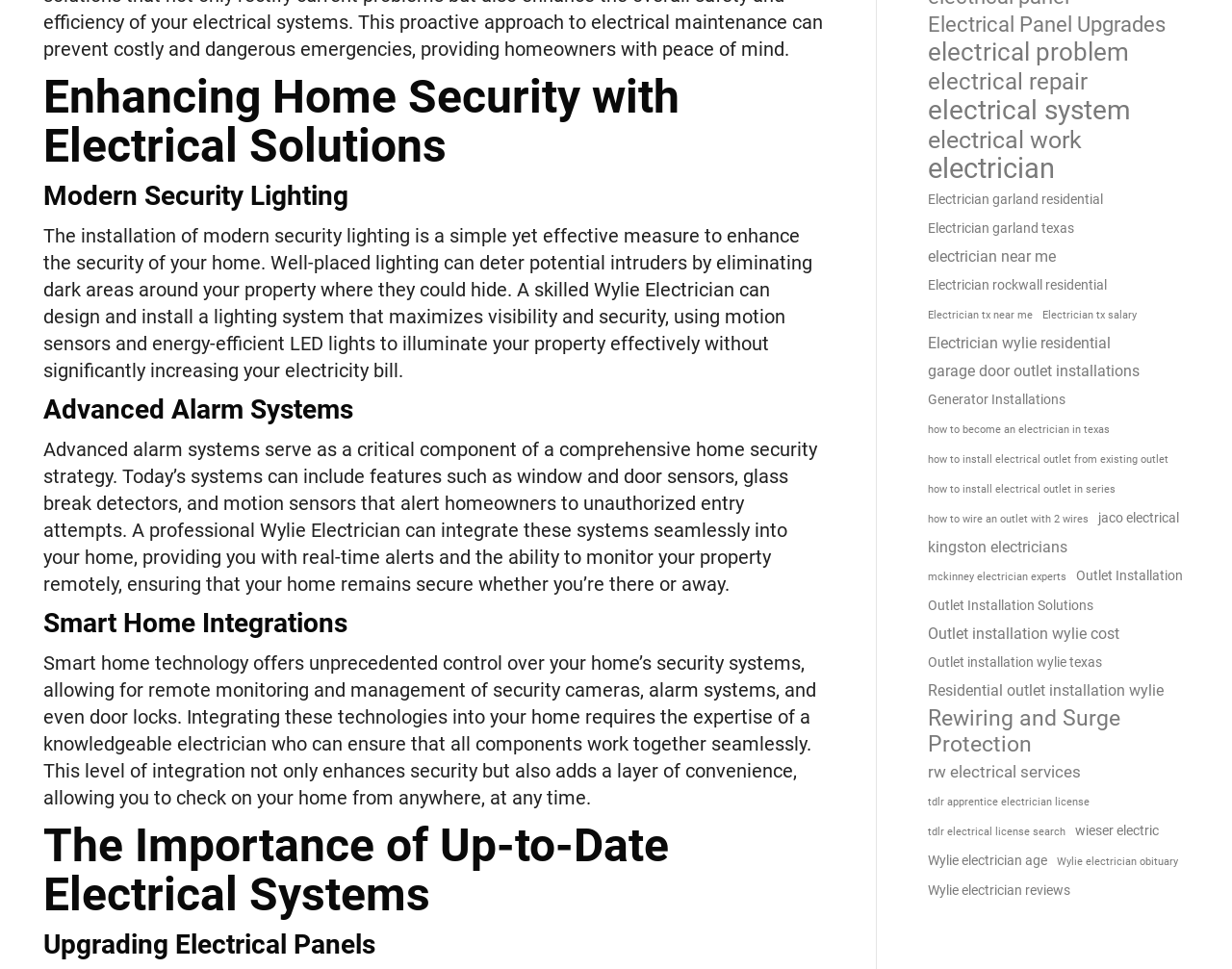Determine the bounding box coordinates of the clickable region to carry out the instruction: "Click on 'Outlet Installation Solutions'".

[0.751, 0.612, 0.89, 0.639]